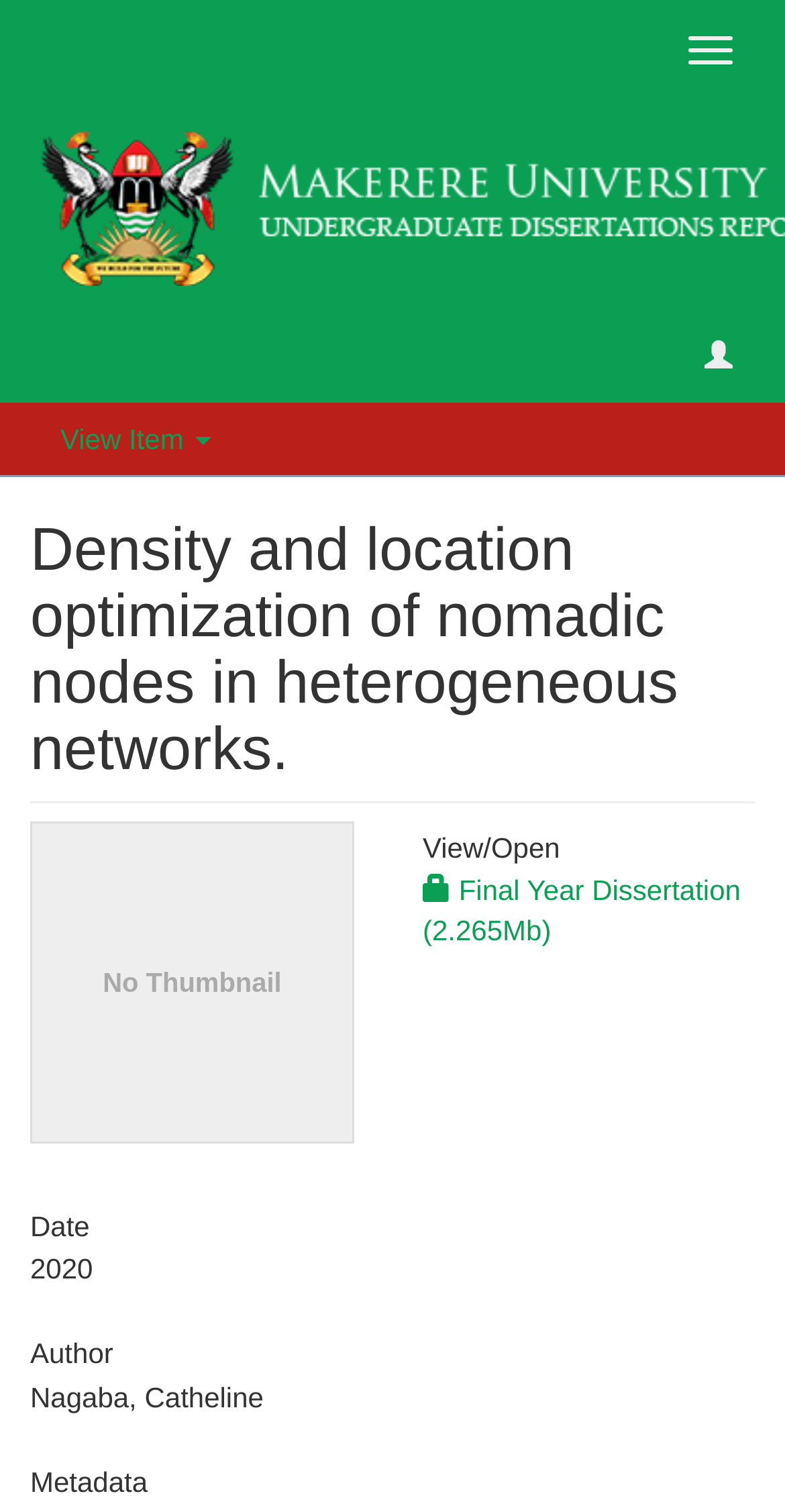Analyze the image and answer the question with as much detail as possible: 
What is the file size of the dissertation?

I found the answer by looking at the link 'Final Year Dissertation (2.265Mb)' which provides the file size of the dissertation.